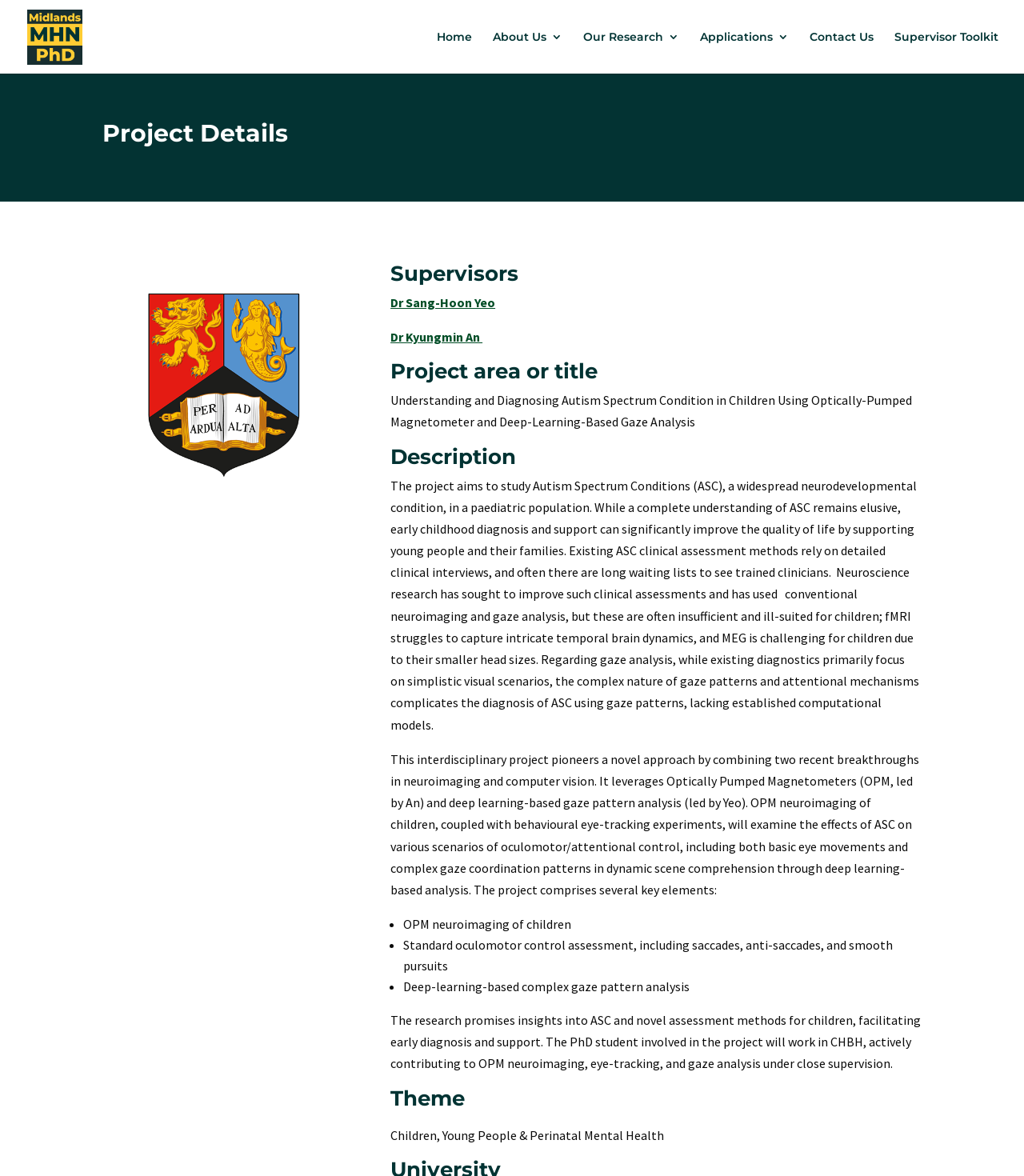Using the elements shown in the image, answer the question comprehensively: Who are the supervisors of the project?

I found the supervisors' names by looking at the links with IDs 213 and 214, which contain the text 'Dr Sang-Hoon Yeo' and 'Dr Kyungmin An' respectively. These links are located under the 'Supervisors' heading, which suggests that they are the supervisors of the project.